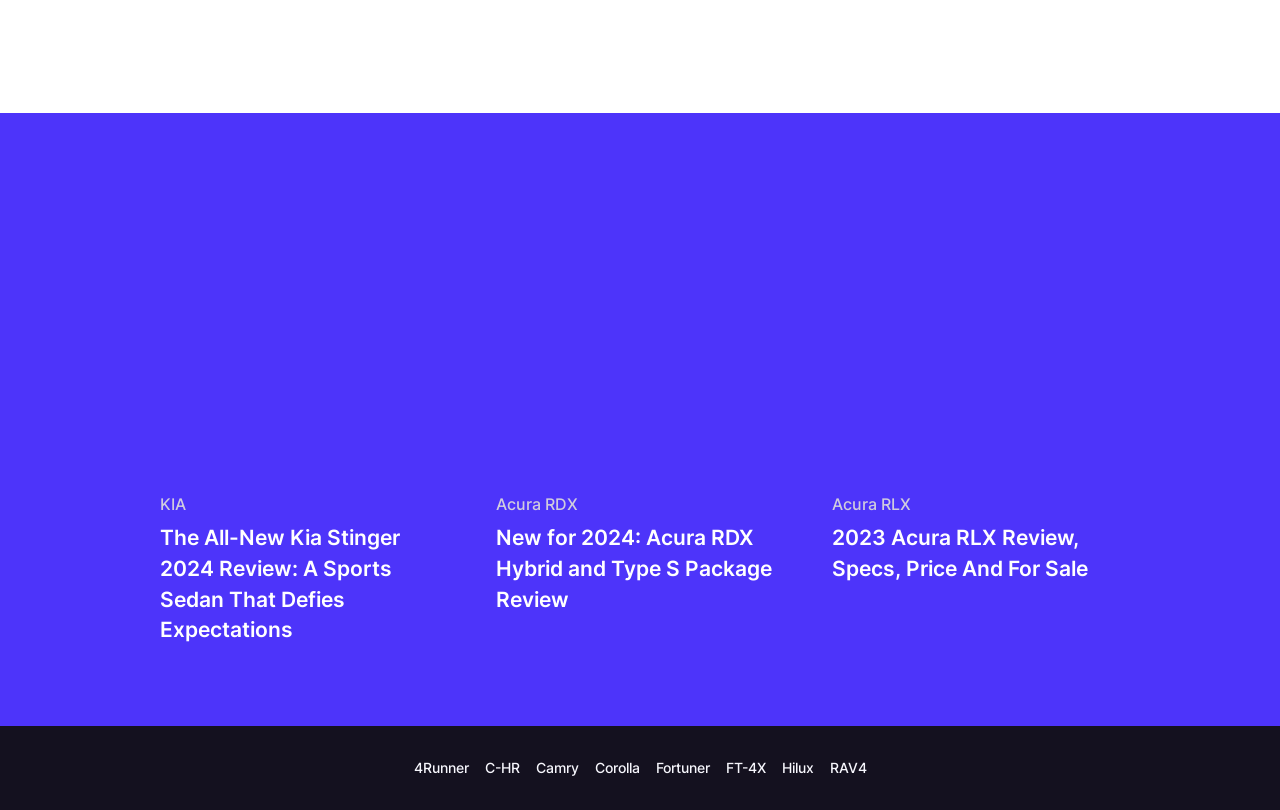How many links are there to car reviews on the webpage?
Based on the screenshot, respond with a single word or phrase.

3